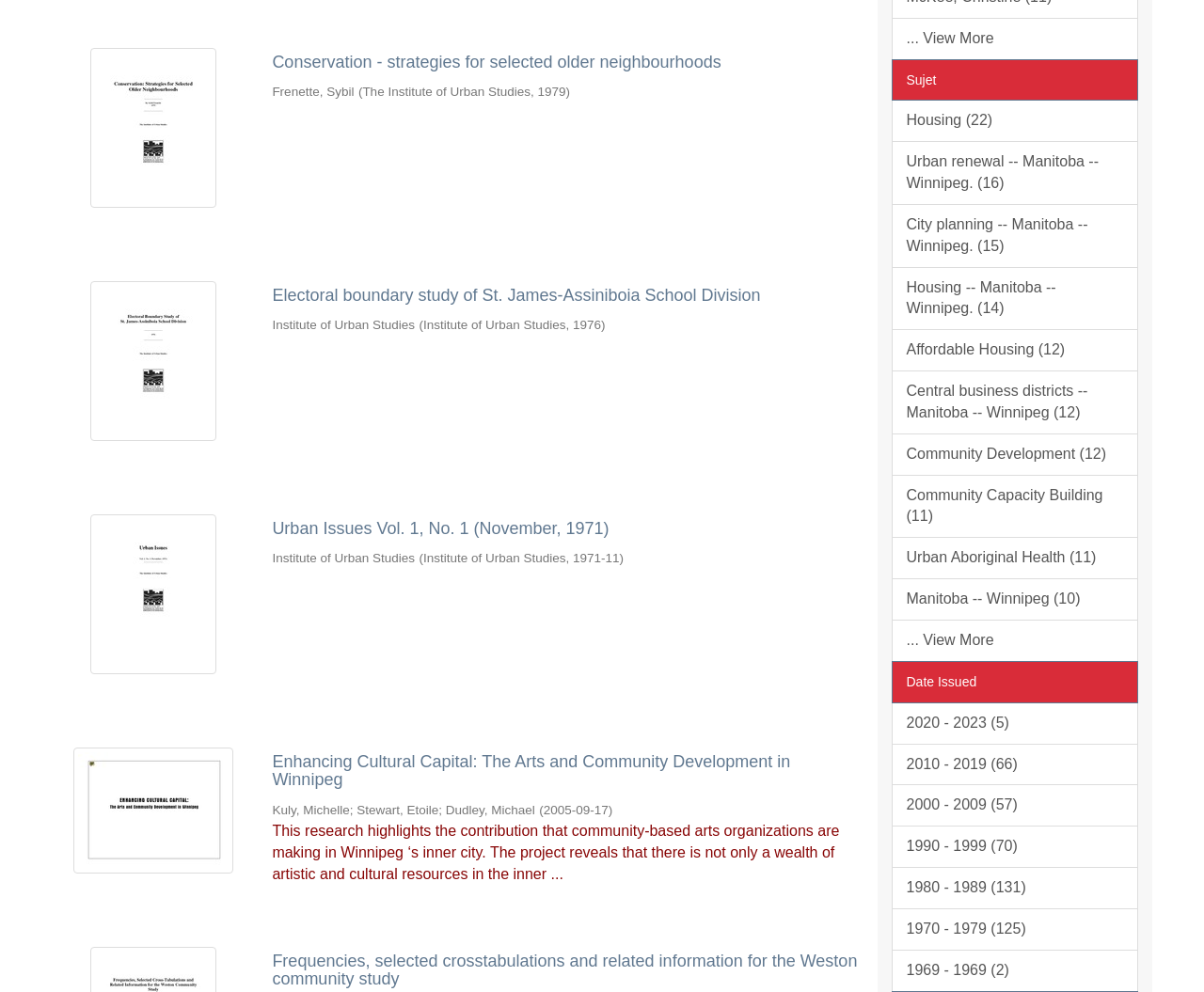Locate the bounding box coordinates of the region to be clicked to comply with the following instruction: "Click on the thumbnail of 'Urban Issues Vol. 1, No. 1 (November, 1971)'". The coordinates must be four float numbers between 0 and 1, in the form [left, top, right, bottom].

[0.055, 0.518, 0.2, 0.679]